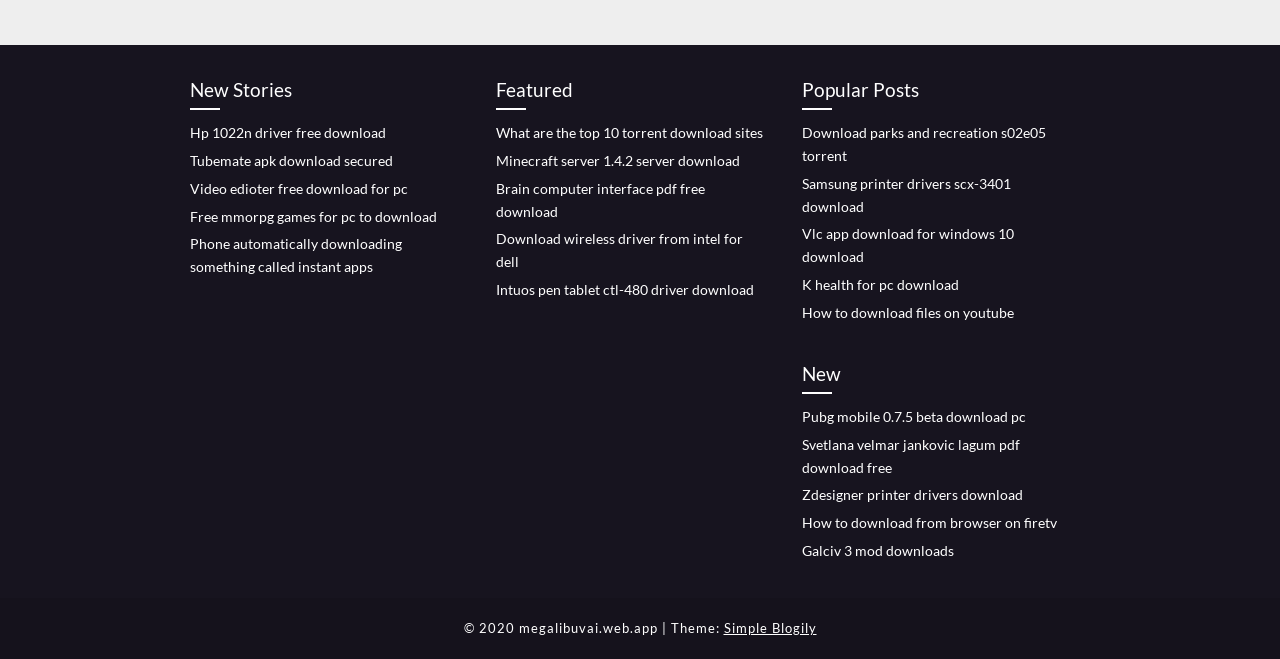What is the copyright year of the webpage?
Using the image, provide a concise answer in one word or a short phrase.

2020